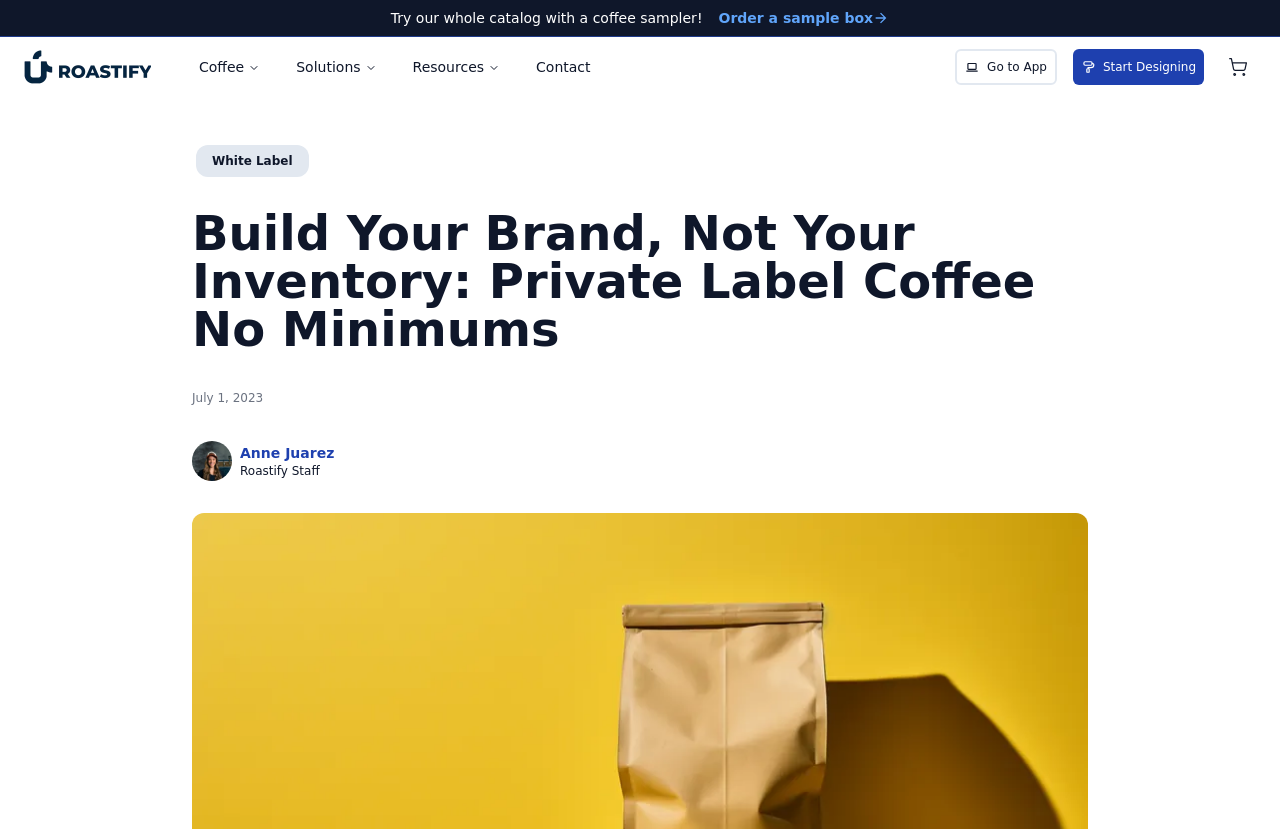Identify the bounding box coordinates of the region that needs to be clicked to carry out this instruction: "Order a coffee sampler". Provide these coordinates as four float numbers ranging from 0 to 1, i.e., [left, top, right, bottom].

[0.549, 0.01, 0.695, 0.034]